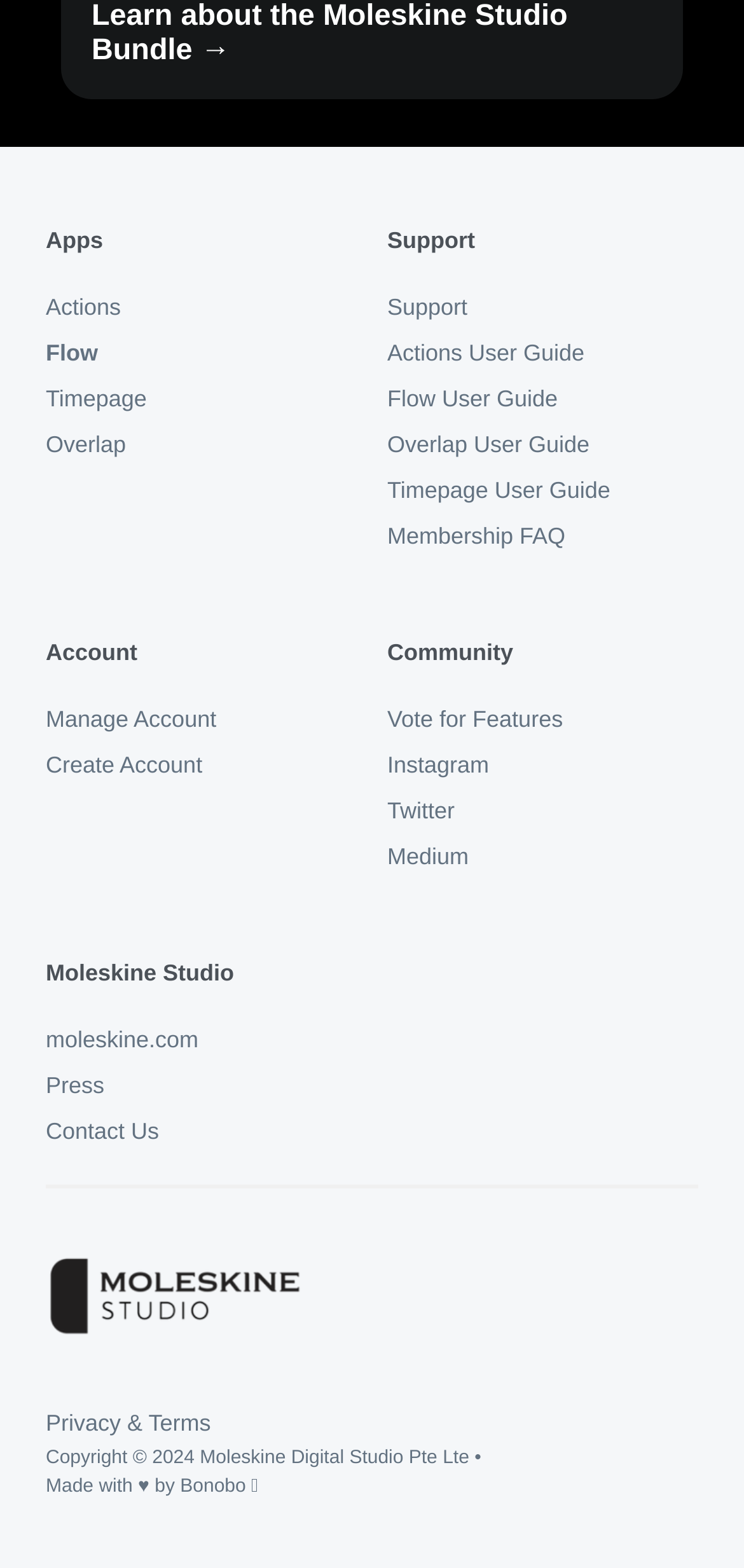How many social media links are on this webpage?
Using the image as a reference, give an elaborate response to the question.

I counted the number of social media links, which are 'Instagram', 'Twitter', 'Medium', and found that there are 4 social media links on this webpage.